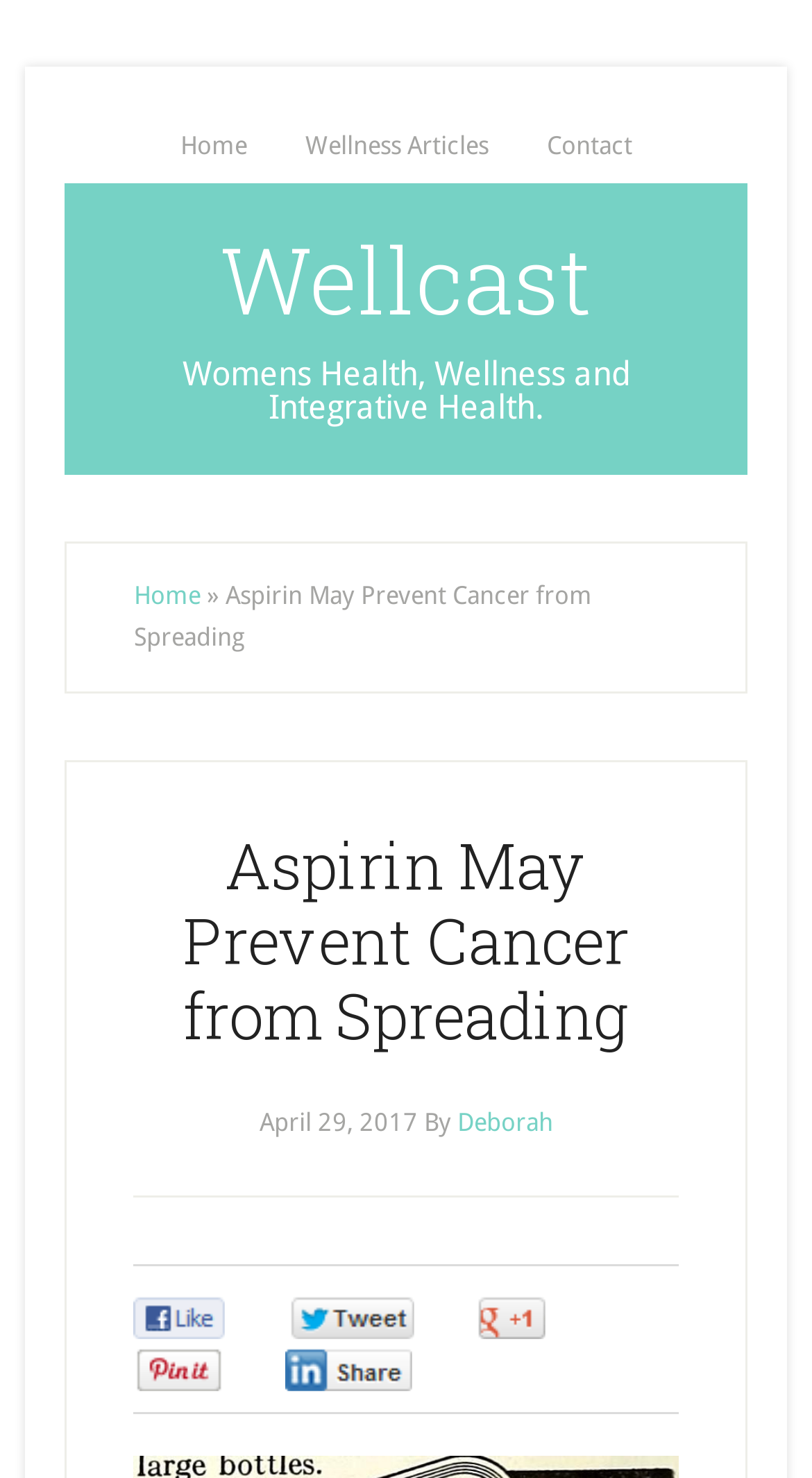Find and indicate the bounding box coordinates of the region you should select to follow the given instruction: "read wellness articles".

[0.345, 0.073, 0.632, 0.124]